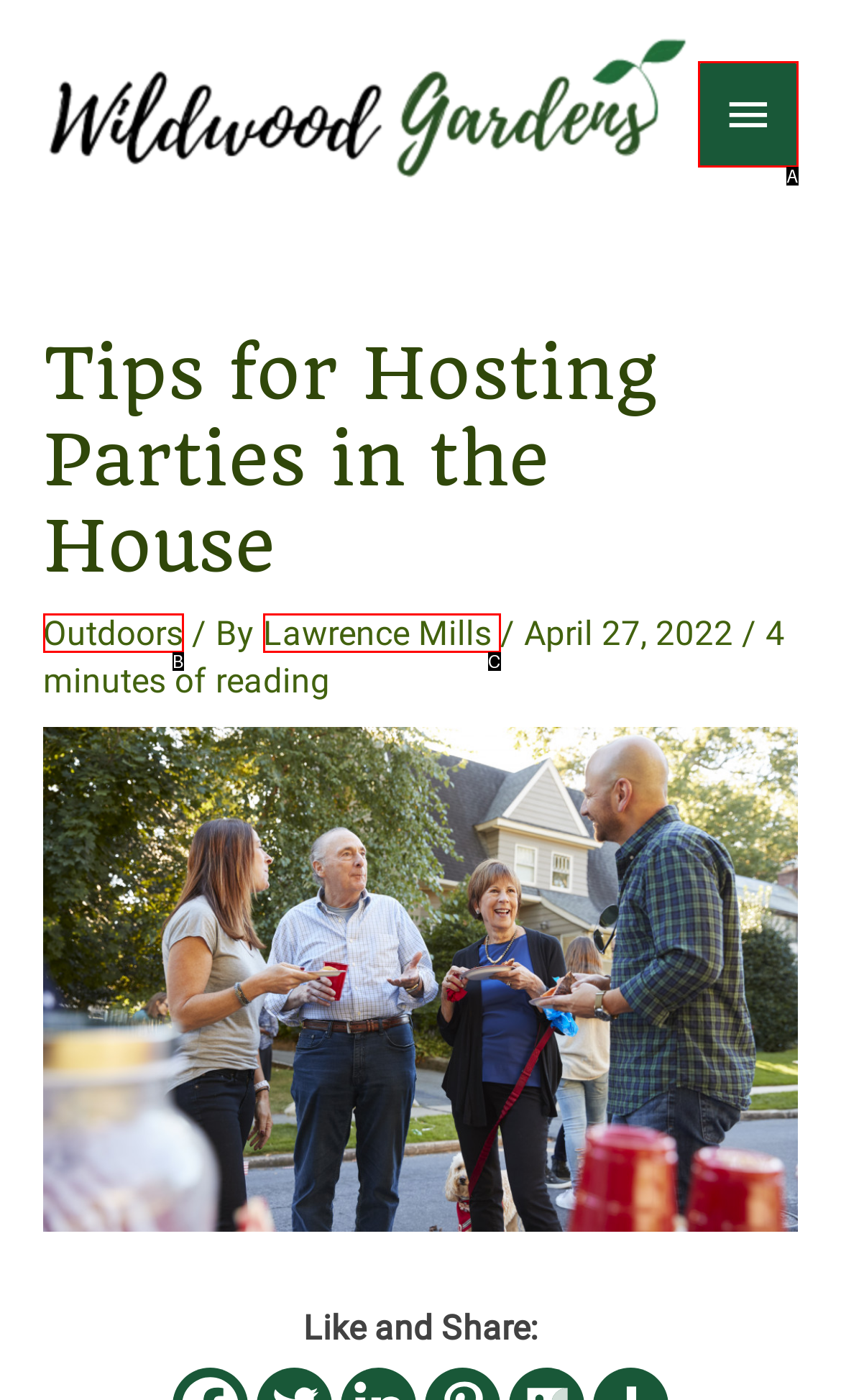Identify which option matches the following description: Main Menu
Answer by giving the letter of the correct option directly.

A